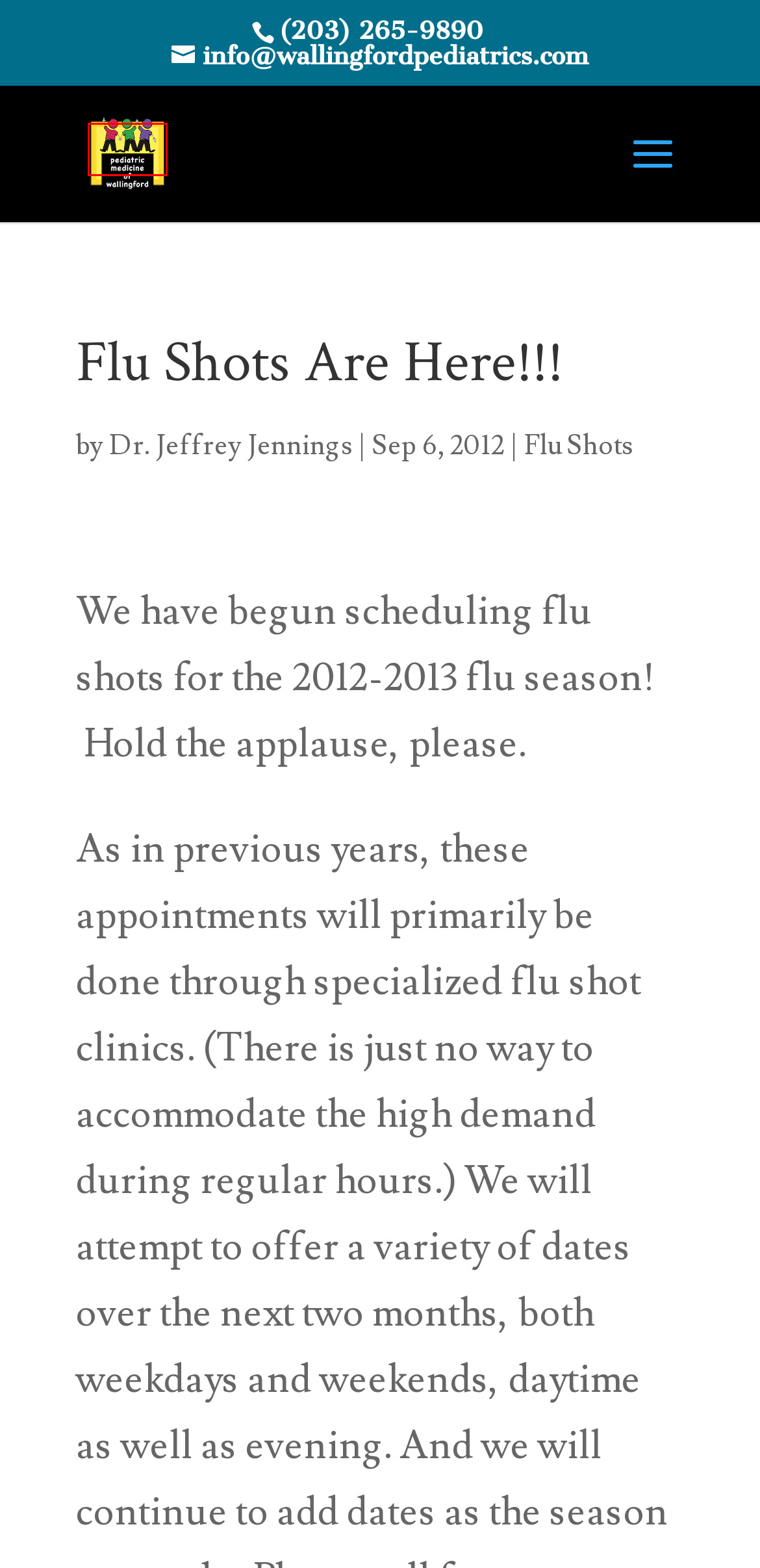Analyze the webpage screenshot with a red bounding box highlighting a UI element. Select the description that best matches the new webpage after clicking the highlighted element. Here are the options:
A. January 2021 - wallingfordpediatrics.com
B. February 2011 - wallingfordpediatrics.com
C. March 2015 - wallingfordpediatrics.com
D. April 2012 - wallingfordpediatrics.com
E. October 2017 - wallingfordpediatrics.com
F. Flu Shots Archives - wallingfordpediatrics.com
G. June 2012 - wallingfordpediatrics.com
H. Home - wallingfordpediatrics.com

H